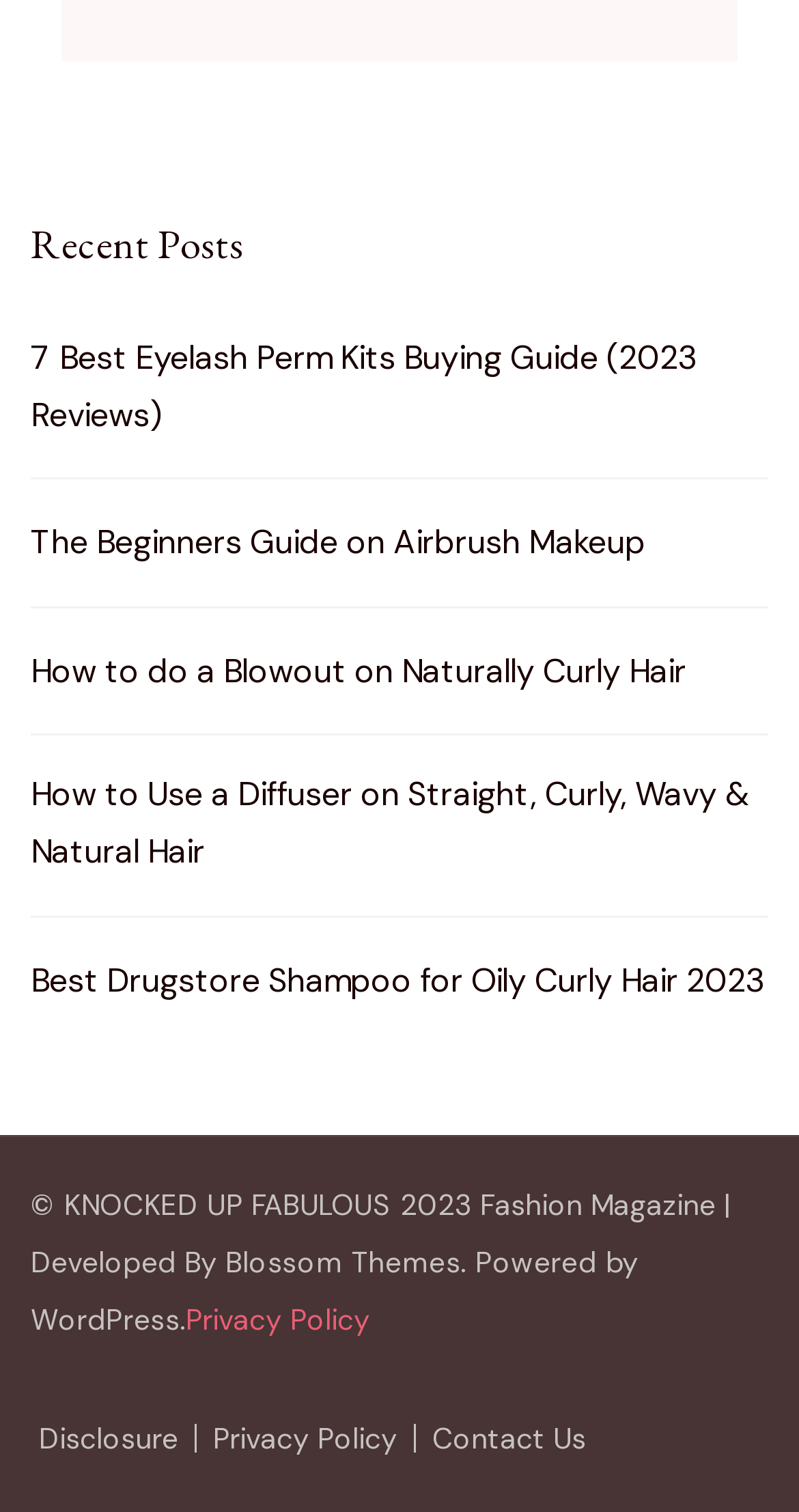Highlight the bounding box coordinates of the region I should click on to meet the following instruction: "check the privacy policy".

[0.233, 0.861, 0.464, 0.885]